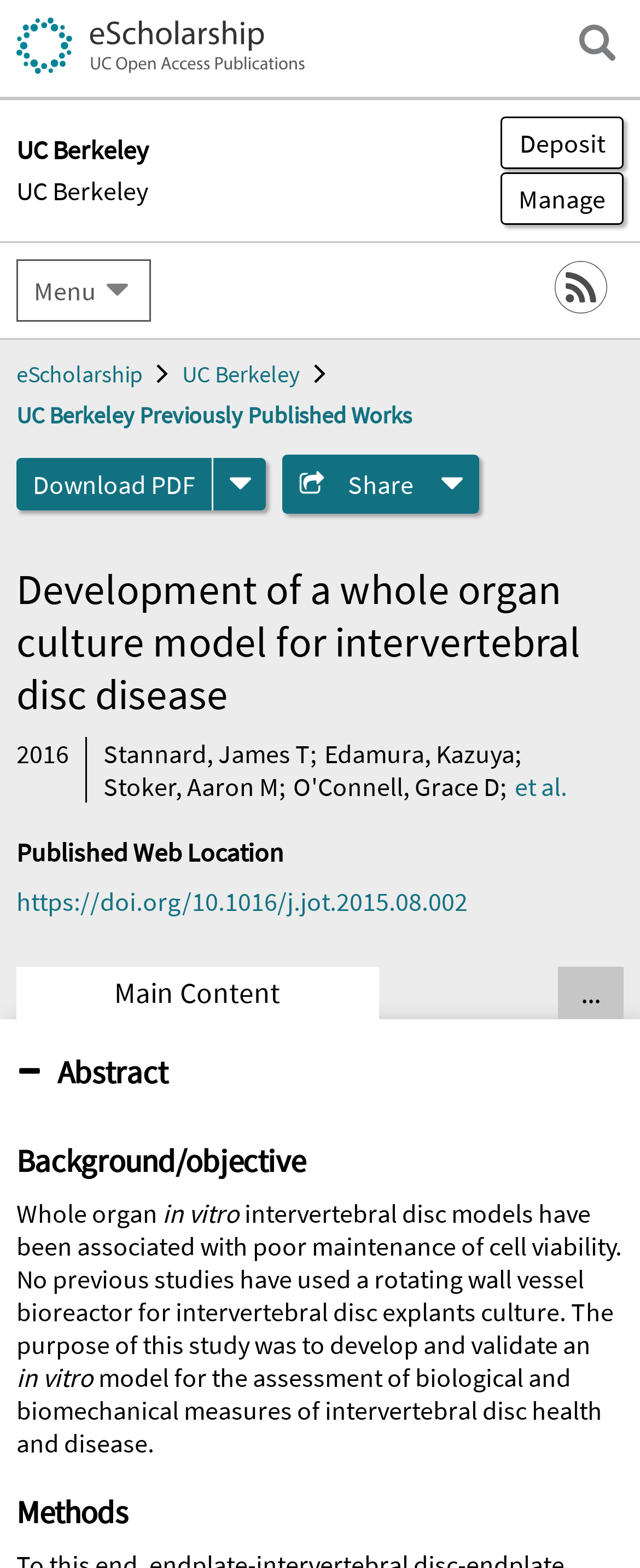Please predict the bounding box coordinates of the element's region where a click is necessary to complete the following instruction: "Download PDF". The coordinates should be represented by four float numbers between 0 and 1, i.e., [left, top, right, bottom].

[0.026, 0.292, 0.333, 0.325]